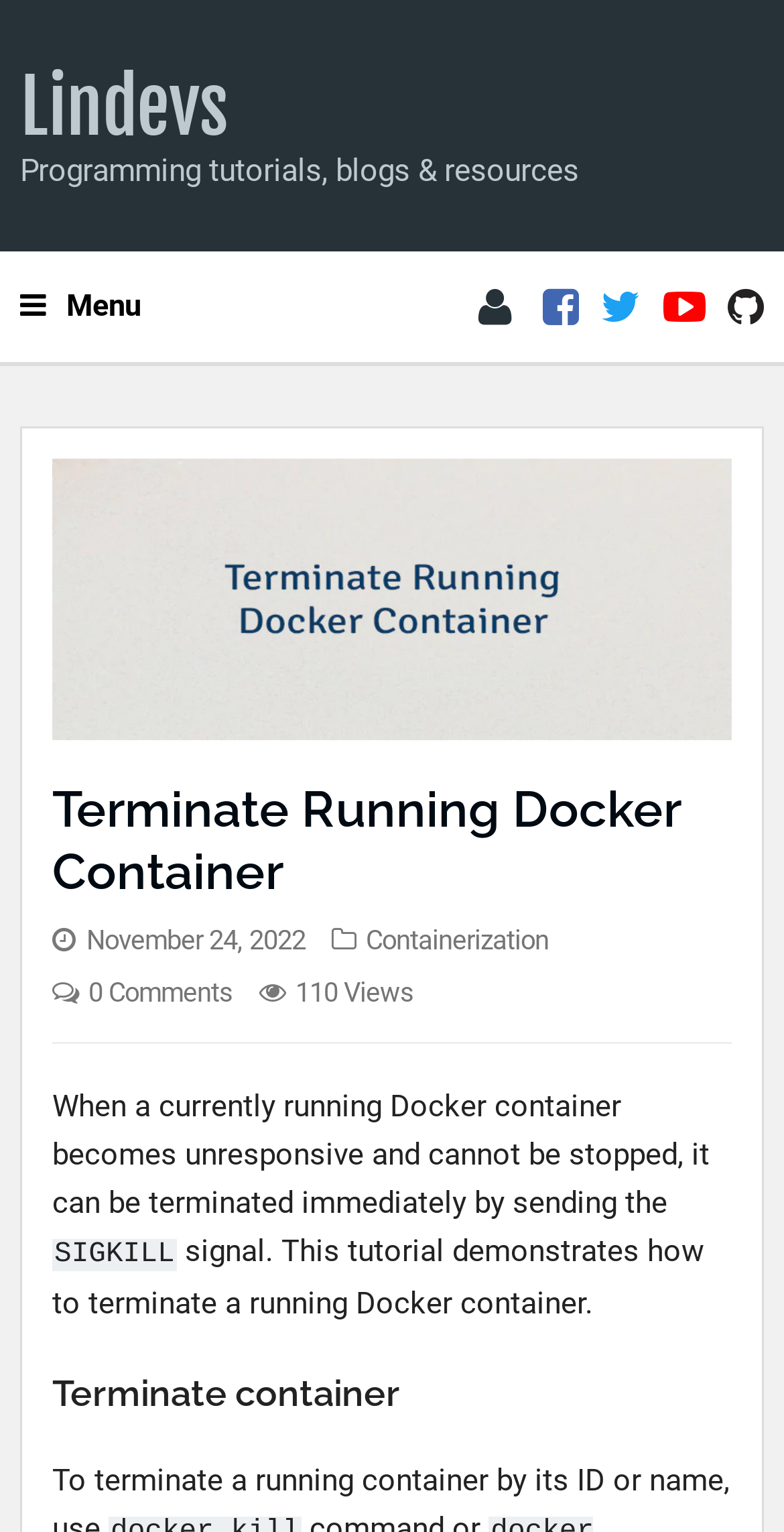Please examine the image and provide a detailed answer to the question: How many views does the article have?

I found the view count by looking at the static text element with the bounding box coordinates [0.377, 0.639, 0.528, 0.658], which is located near the comment count.